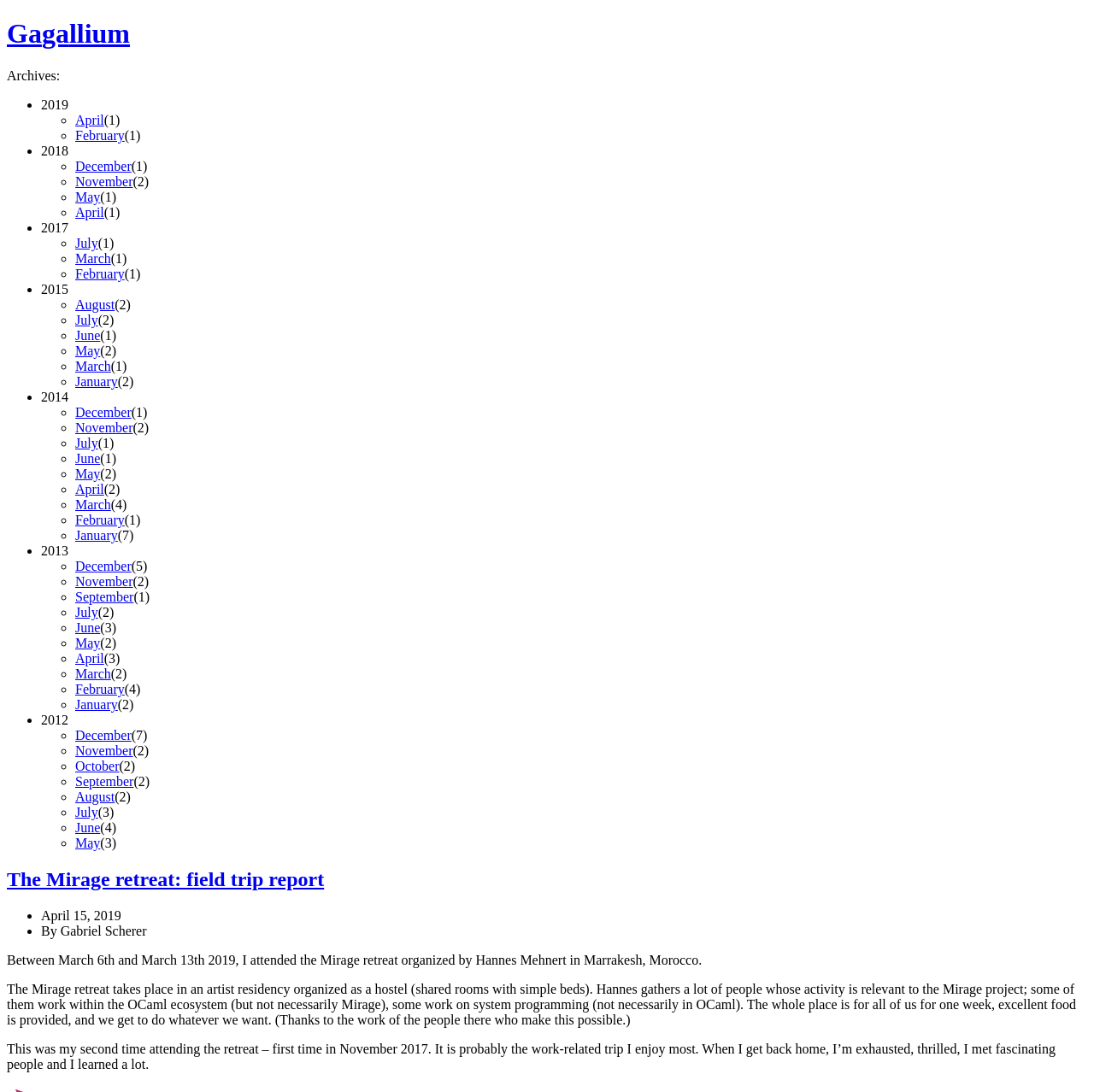What is the month with the most posts in 2015?
Could you give a comprehensive explanation in response to this question?

The month with the most posts in 2015 is August, which is indicated by the static text element '(2)' next to the link 'August' in the list of archives.